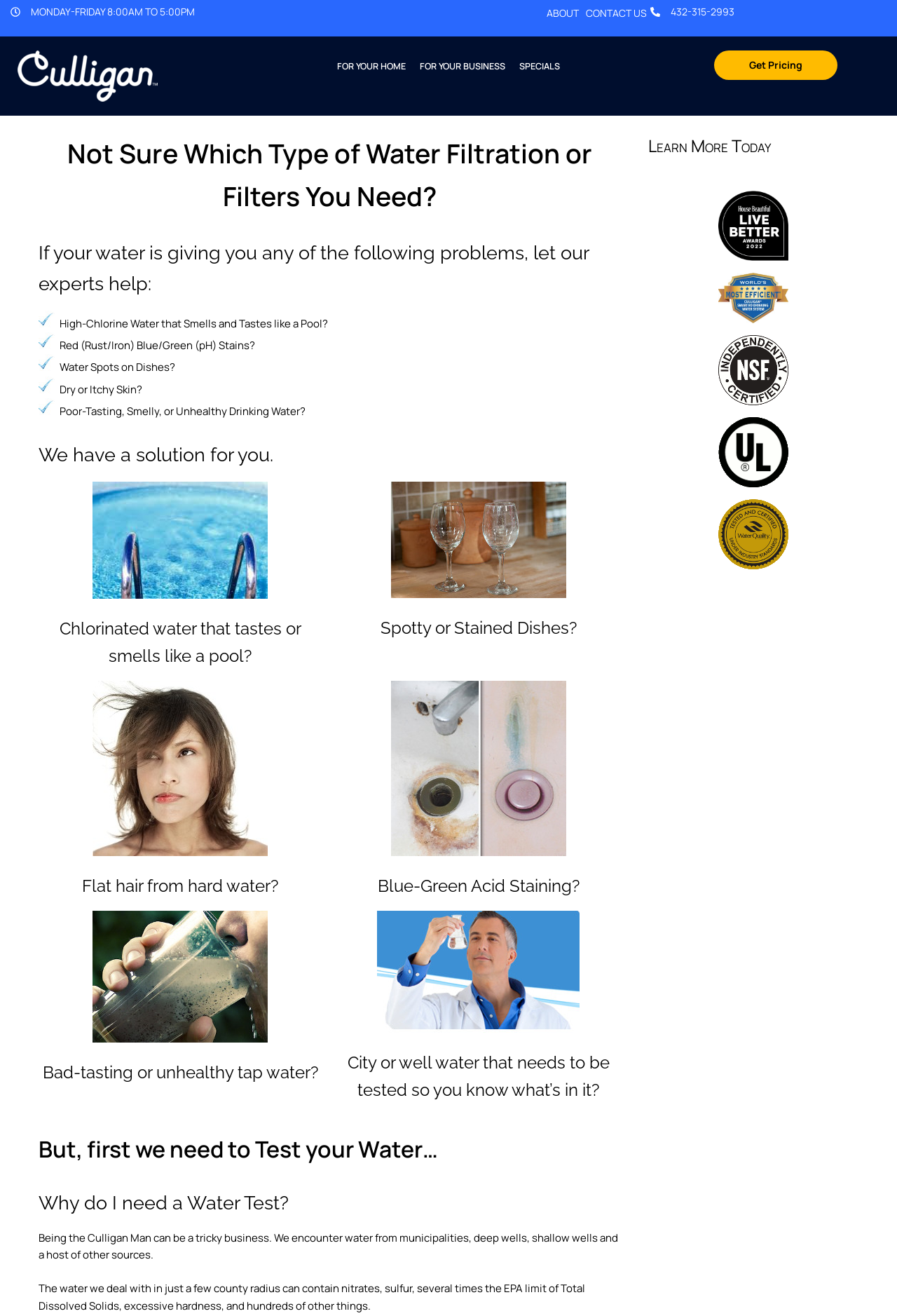What is the problem with water that smells and tastes like a pool?
Provide an in-depth and detailed explanation in response to the question.

I found the answer by looking at the list of problems with water, where I saw a static text element that mentioned 'High-Chlorine Water that Smells and Tastes like a Pool?'.